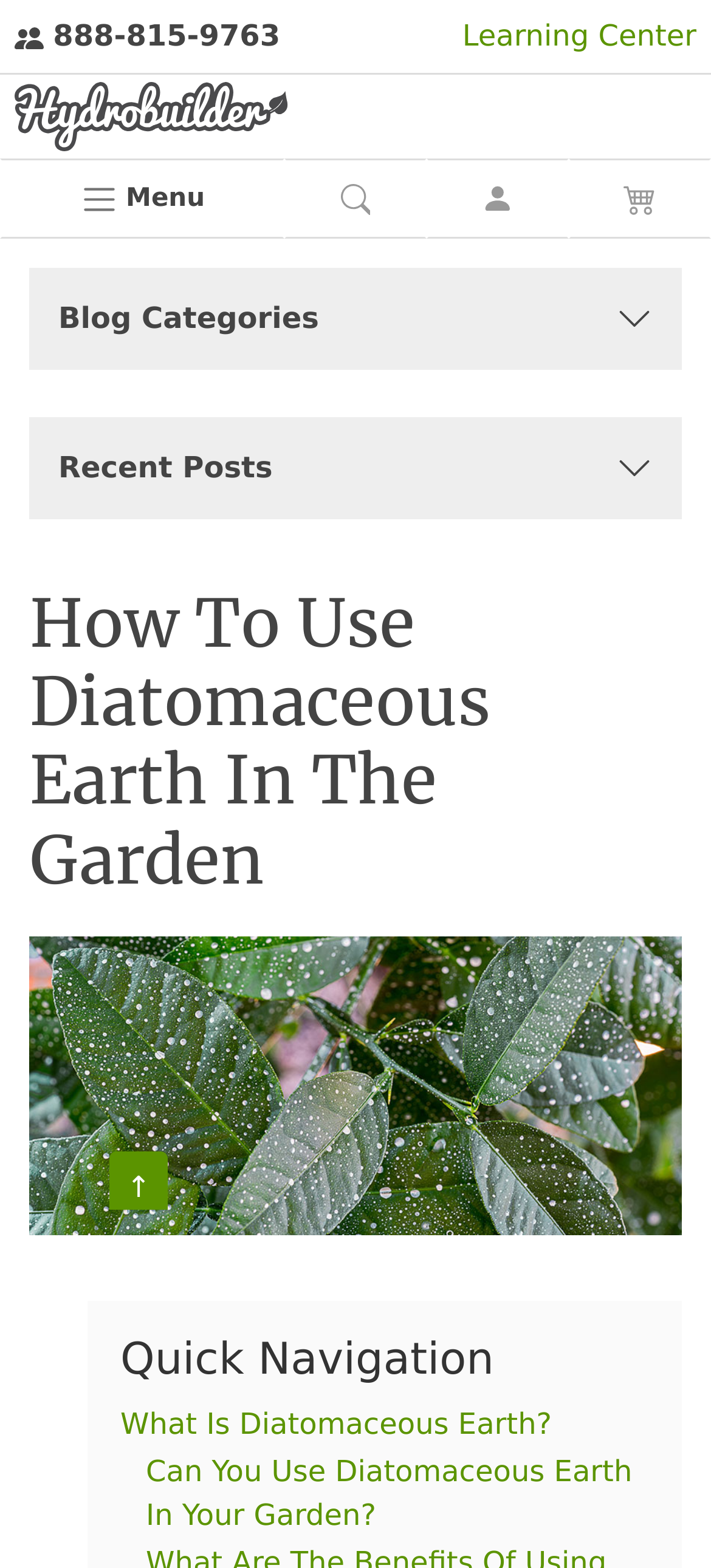Provide the bounding box coordinates of the HTML element this sentence describes: "What Is Diatomaceous Earth?".

[0.169, 0.897, 0.776, 0.919]